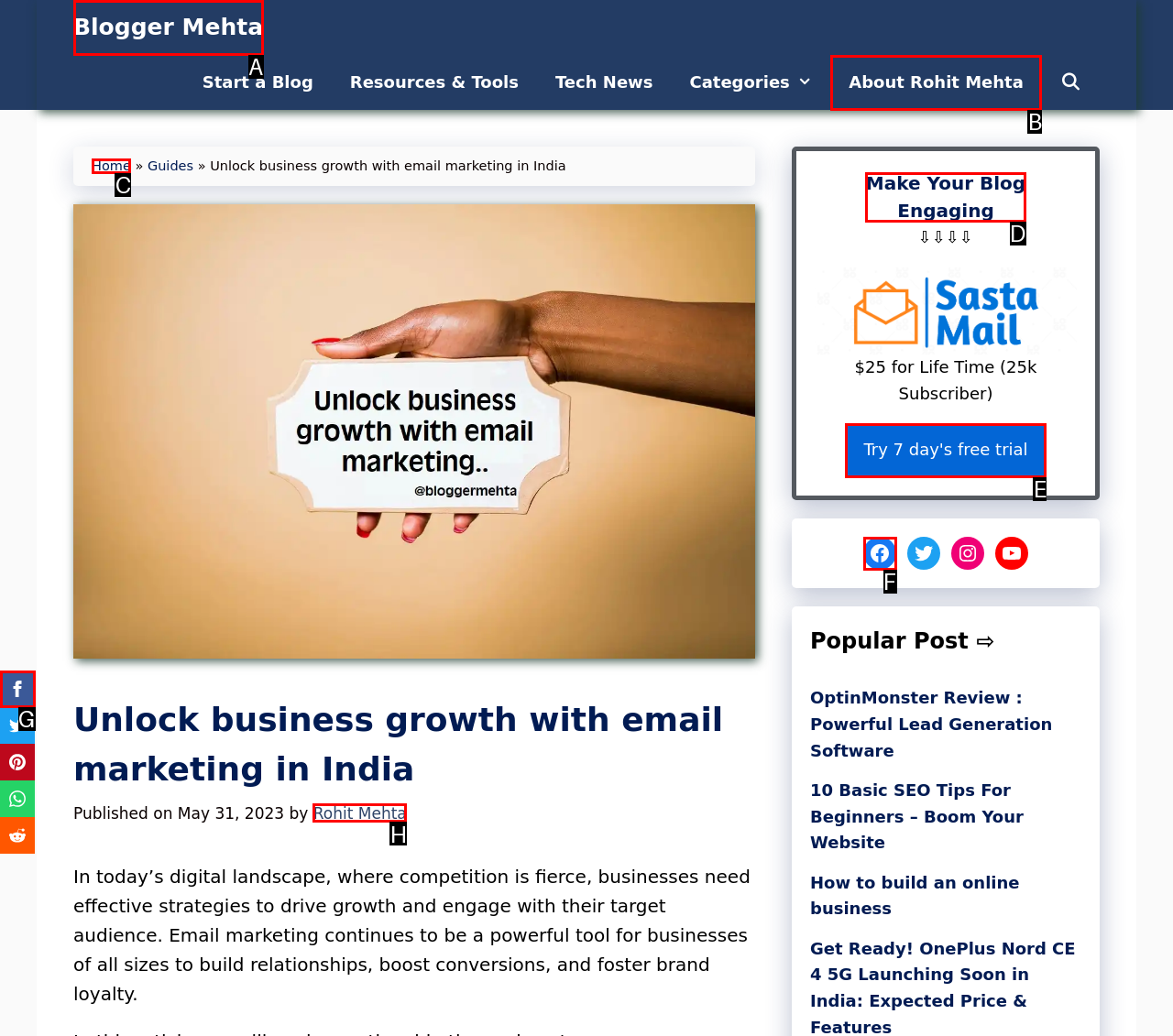From the given choices, identify the element that matches: Try 7 day's free trial
Answer with the letter of the selected option.

E